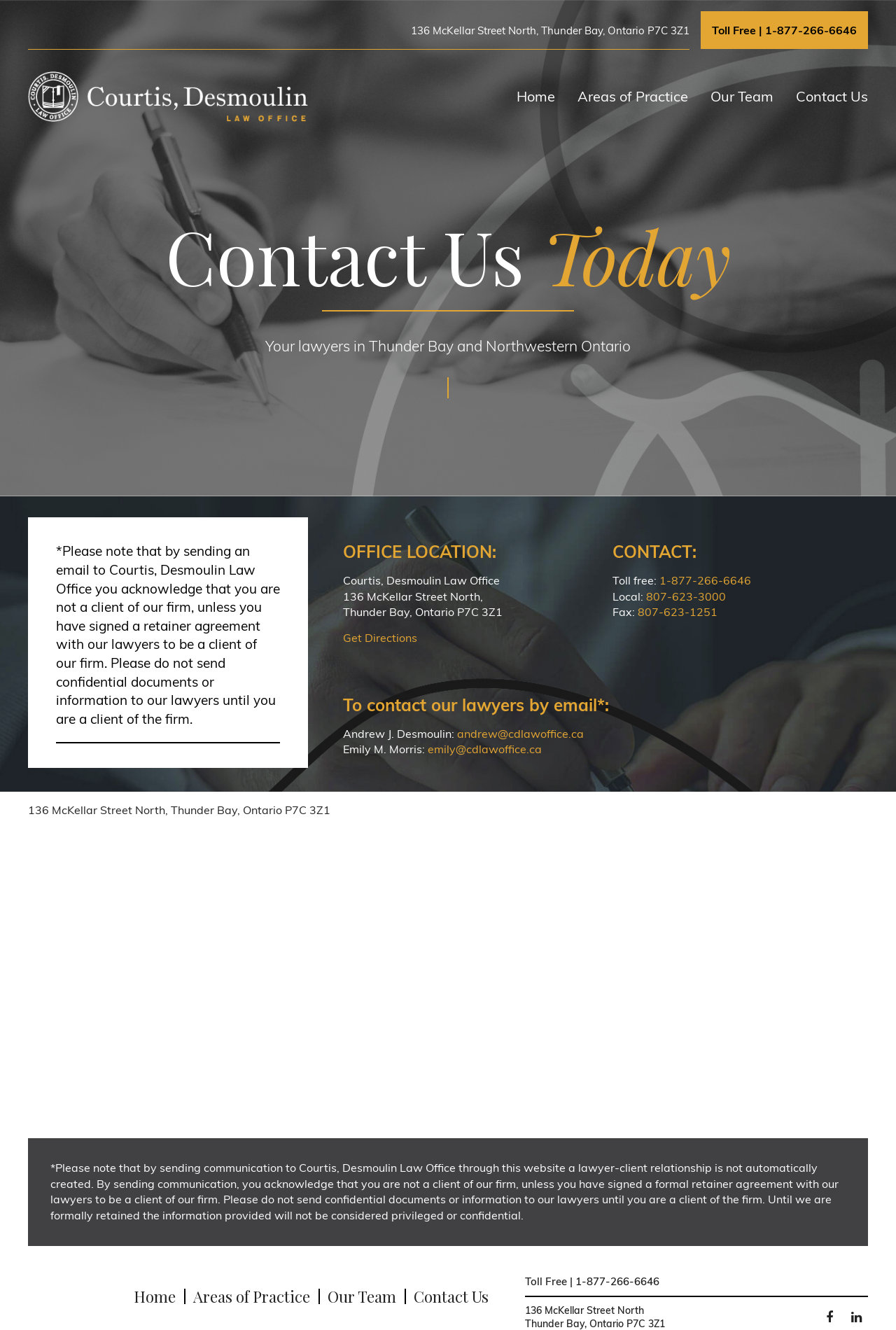Determine the bounding box coordinates for the area you should click to complete the following instruction: "Click the 'Get Directions' link".

[0.383, 0.474, 0.466, 0.485]